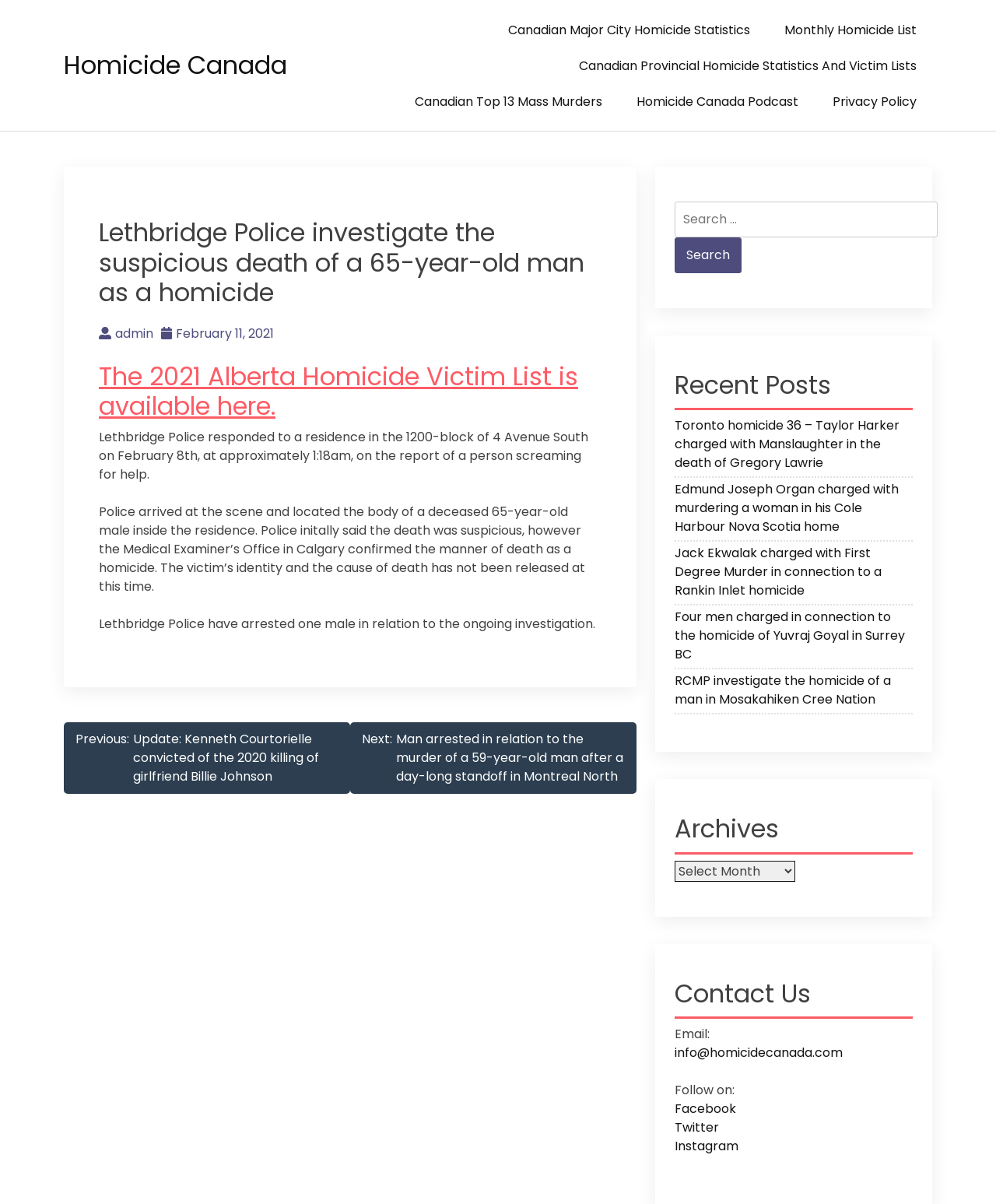What is the name of the website?
Please interpret the details in the image and answer the question thoroughly.

I determined the answer by looking at the heading element 'Homicide Canada' at the top of the webpage, which suggests that it is the name of the website.